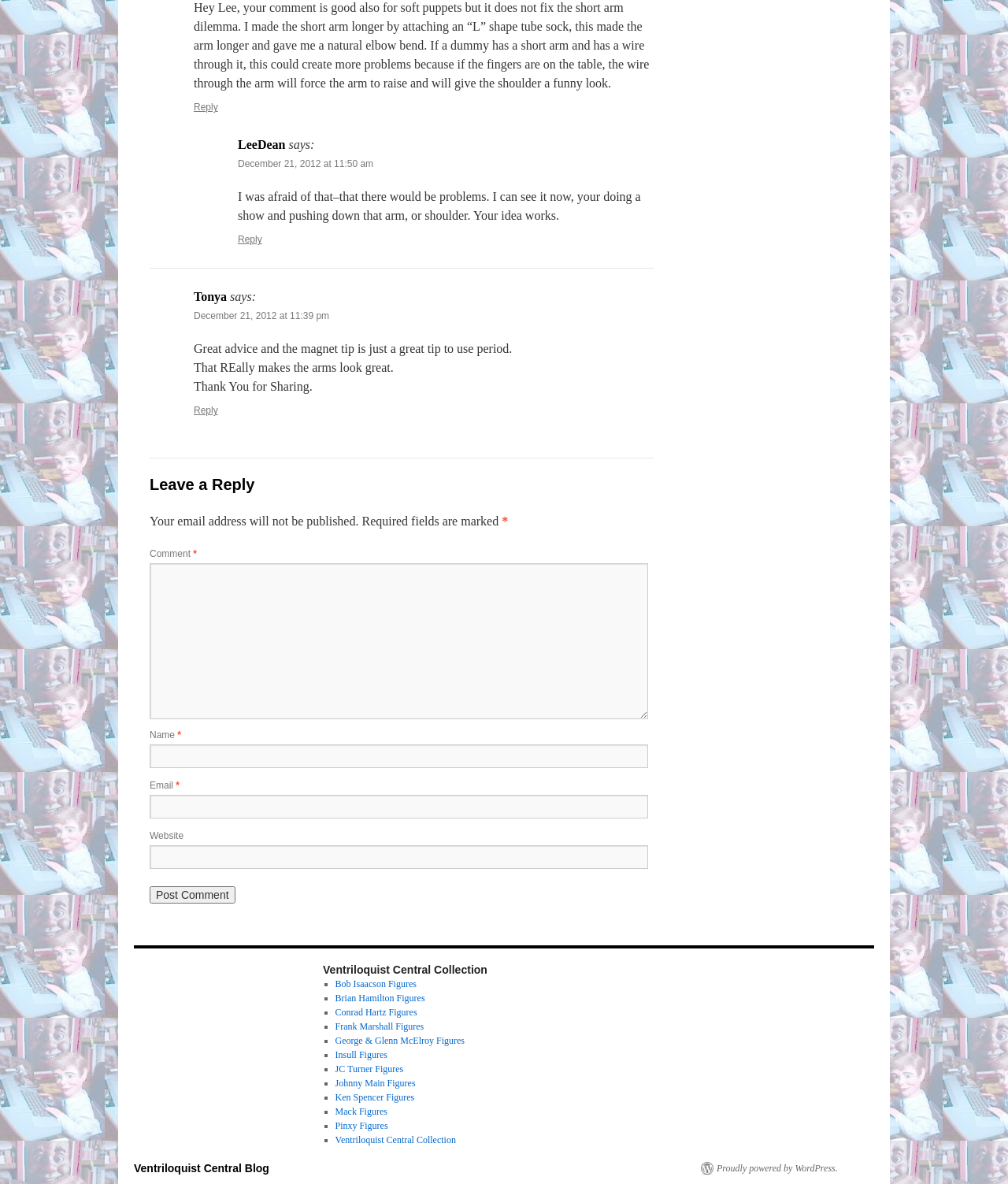Given the description of a UI element: "parent_node: Name * name="author"", identify the bounding box coordinates of the matching element in the webpage screenshot.

[0.148, 0.629, 0.643, 0.649]